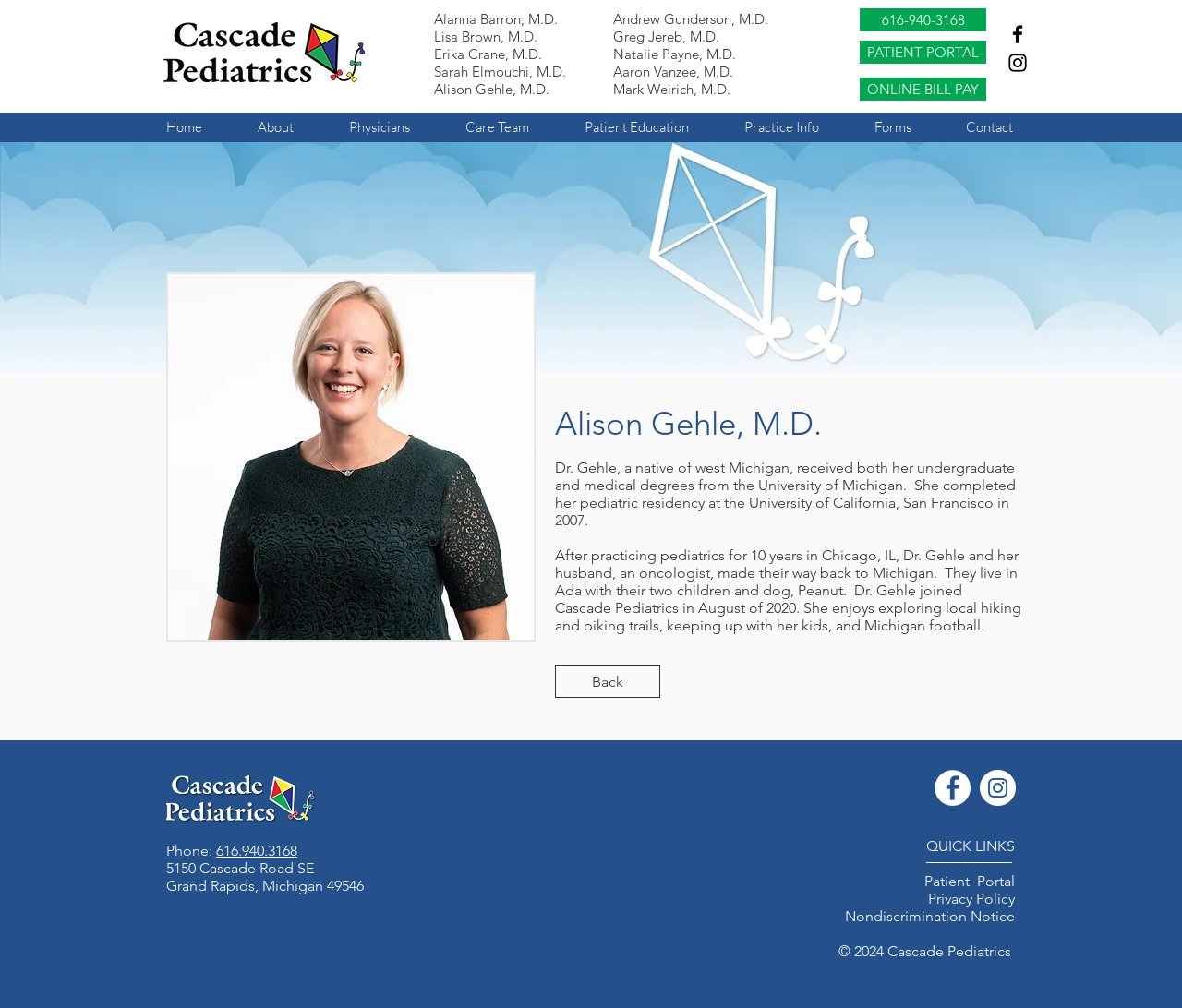Determine the bounding box coordinates of the region to click in order to accomplish the following instruction: "Click on the Cascade Pediatrics logo". Provide the coordinates as four float numbers between 0 and 1, specifically [left, top, right, bottom].

[0.138, 0.022, 0.309, 0.082]